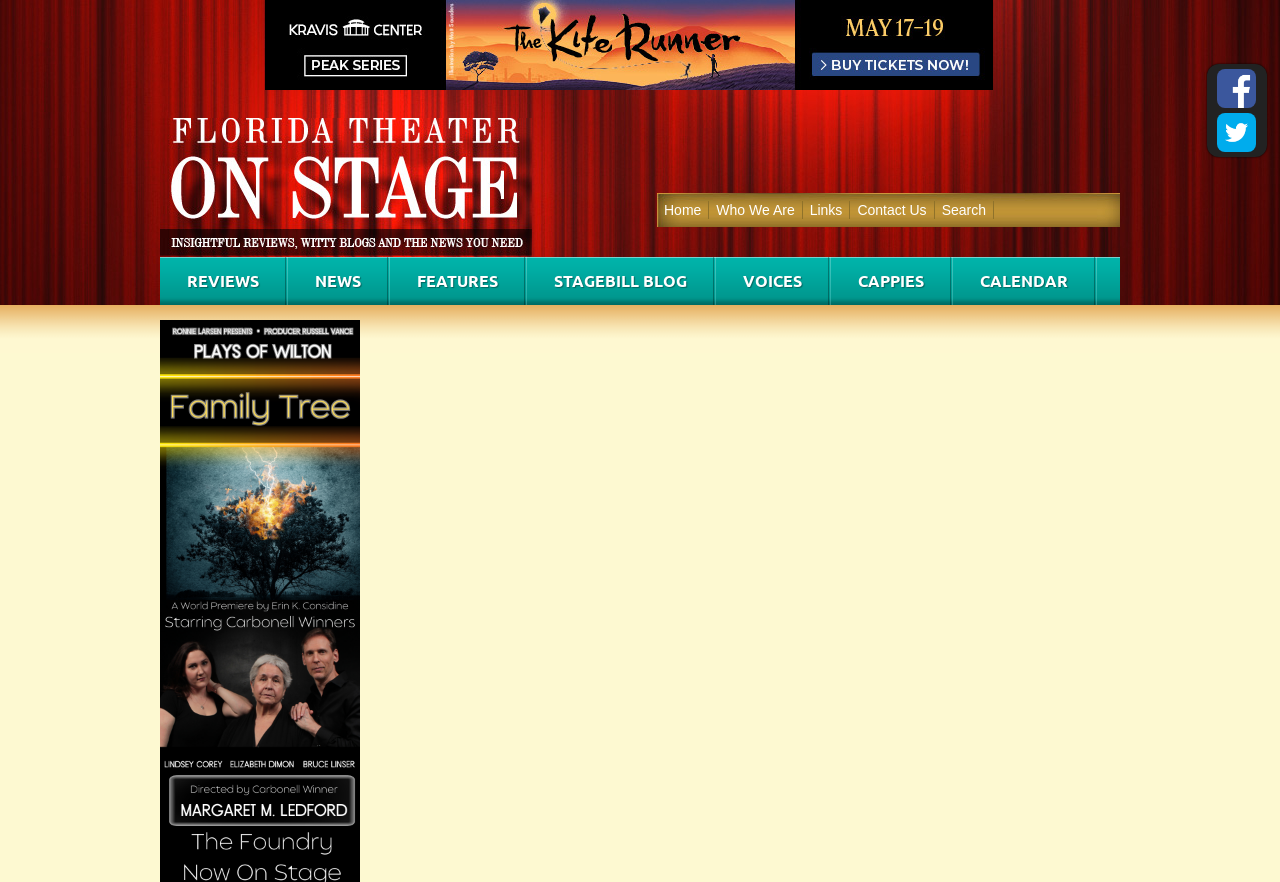How many social media icons are there?
Examine the image and give a concise answer in one word or a short phrase.

2